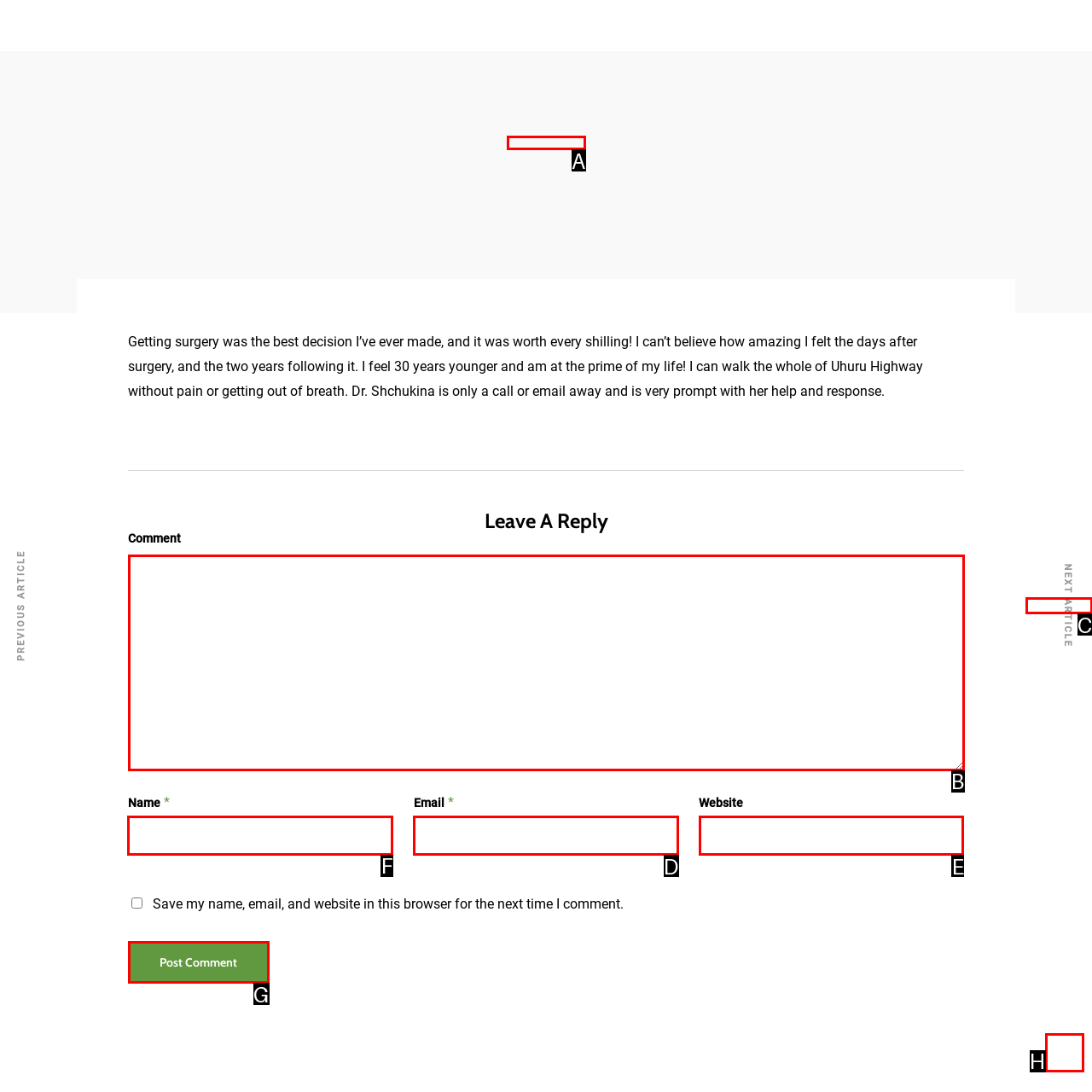For the task: Enter your name in the input field, tell me the letter of the option you should click. Answer with the letter alone.

F